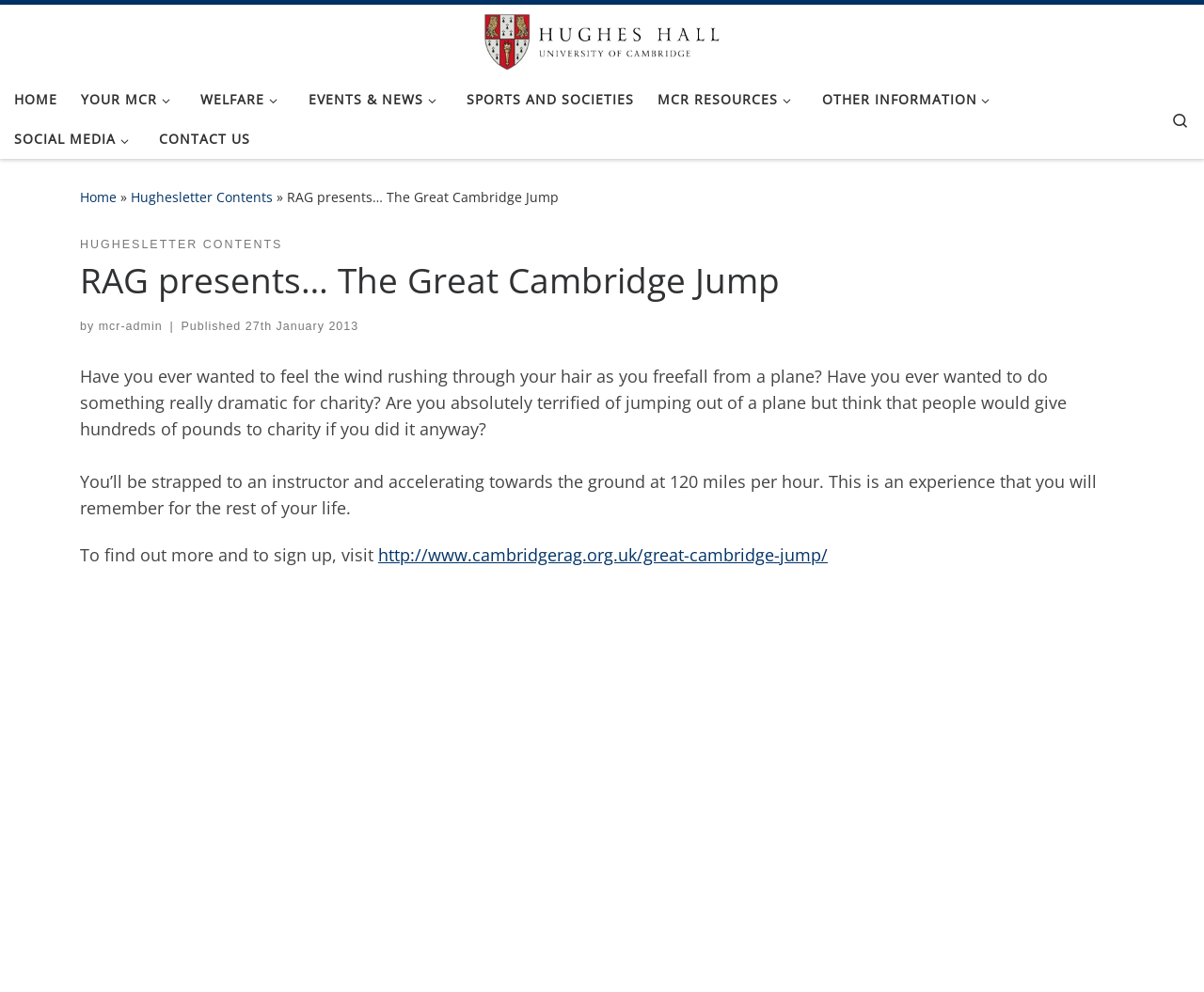Provide the bounding box coordinates of the HTML element described as: "Home". The bounding box coordinates should be four float numbers between 0 and 1, i.e., [left, top, right, bottom].

[0.066, 0.189, 0.097, 0.208]